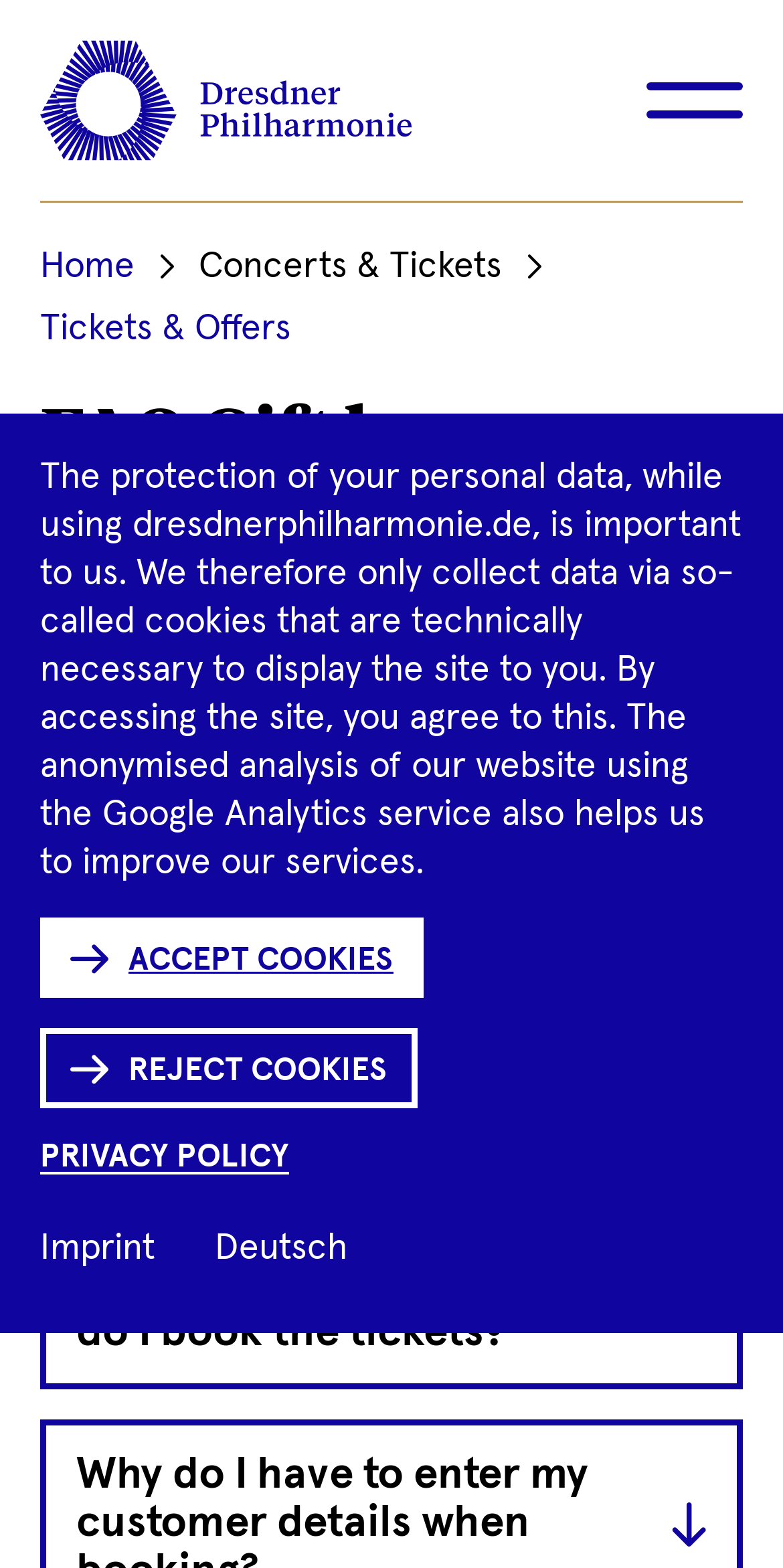Provide the bounding box coordinates for the area that should be clicked to complete the instruction: "Go to the home page".

None